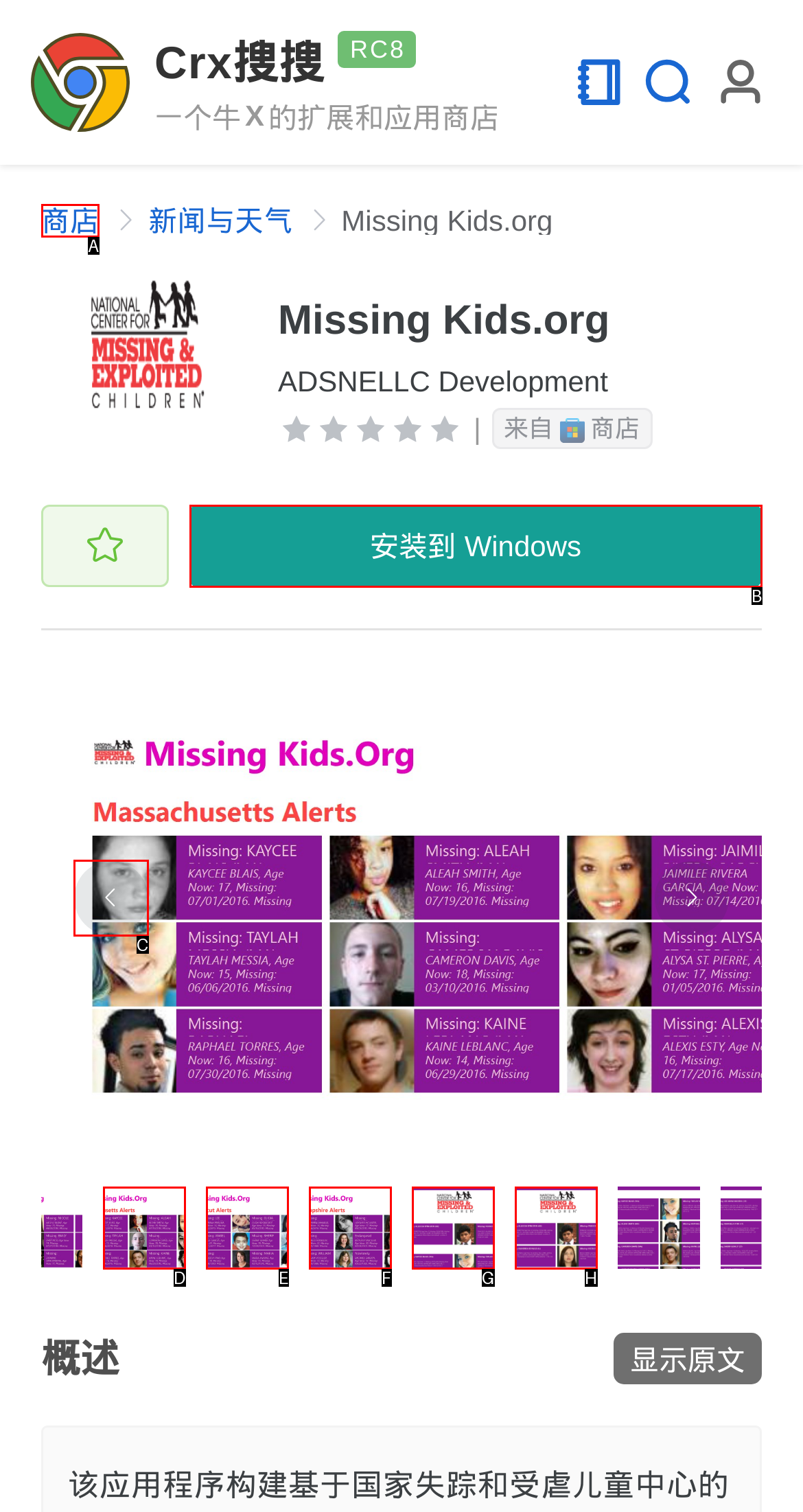Indicate which lettered UI element to click to fulfill the following task: Go to Contact page
Provide the letter of the correct option.

None